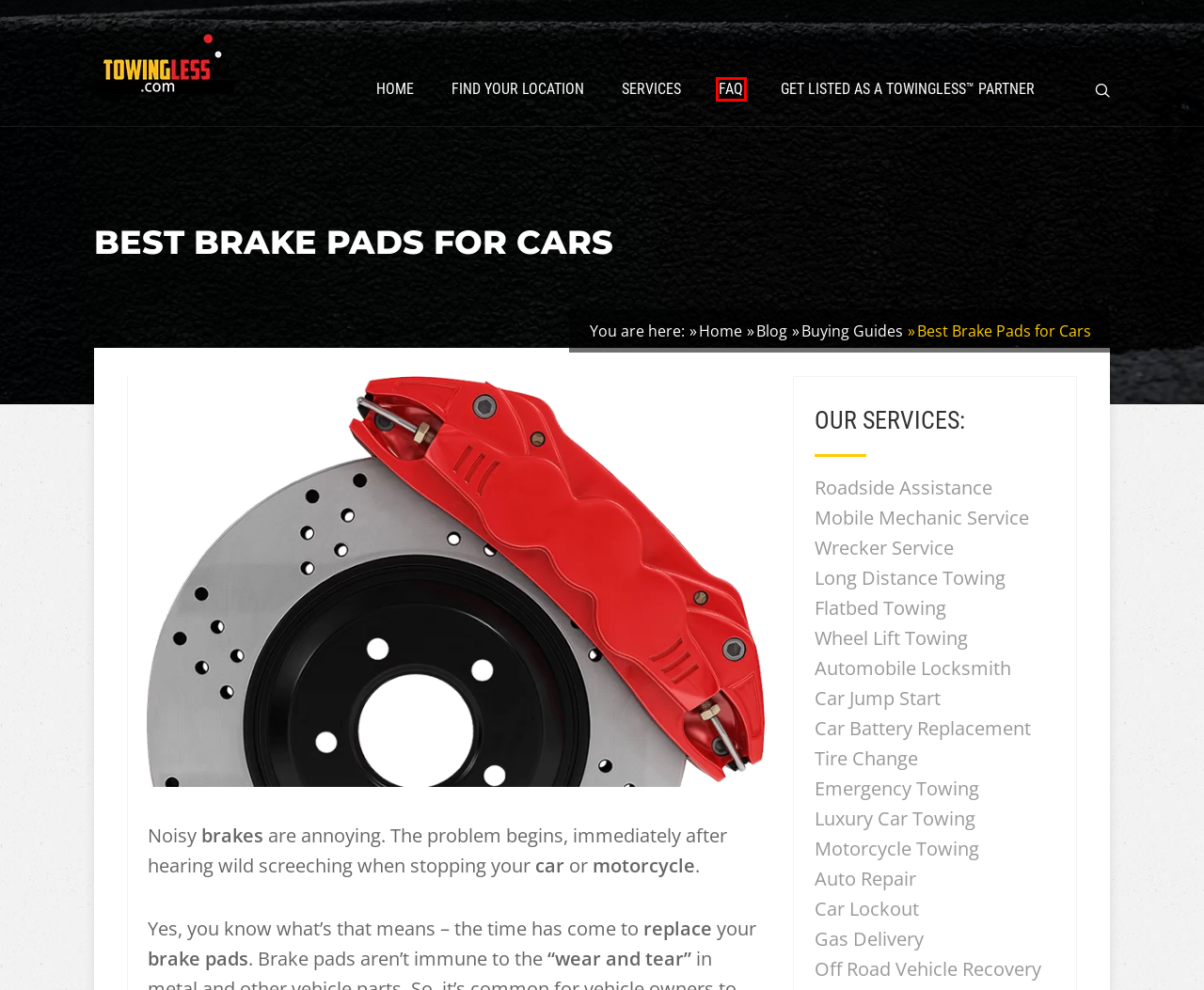Examine the screenshot of the webpage, which has a red bounding box around a UI element. Select the webpage description that best fits the new webpage after the element inside the red bounding box is clicked. Here are the choices:
A. Gas Delivery Service Near You! 24 Hour On Demand Fuel Delivery
B. Buying Guides Archives | Towing Less
C. Auto Repair Near Me | 24 Hour Vehicle Repair Services In Your City!
D. Emergency Towing Services
E. Frequently Asked Questions - Towing Less
F. Car Battery Replacement Near Me [Reliable 24 Hour Services]
G. Wheel Lift Towing Service - Find Your Local Expert Here
H. 24 Hour Jump Start Car Battery Service Near Me: Pick Your City & Call Us

E